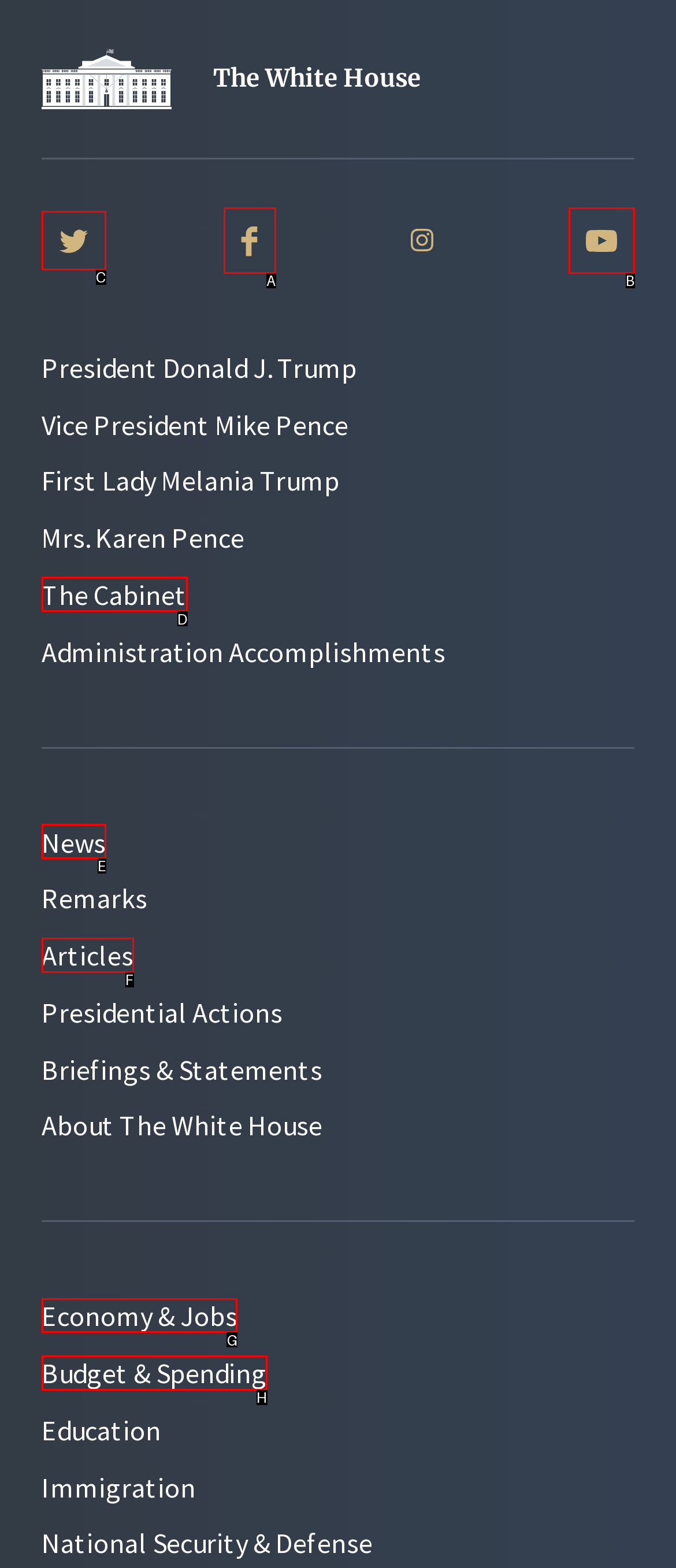Tell me which one HTML element I should click to complete the following instruction: Learn about Economy & Jobs
Answer with the option's letter from the given choices directly.

G